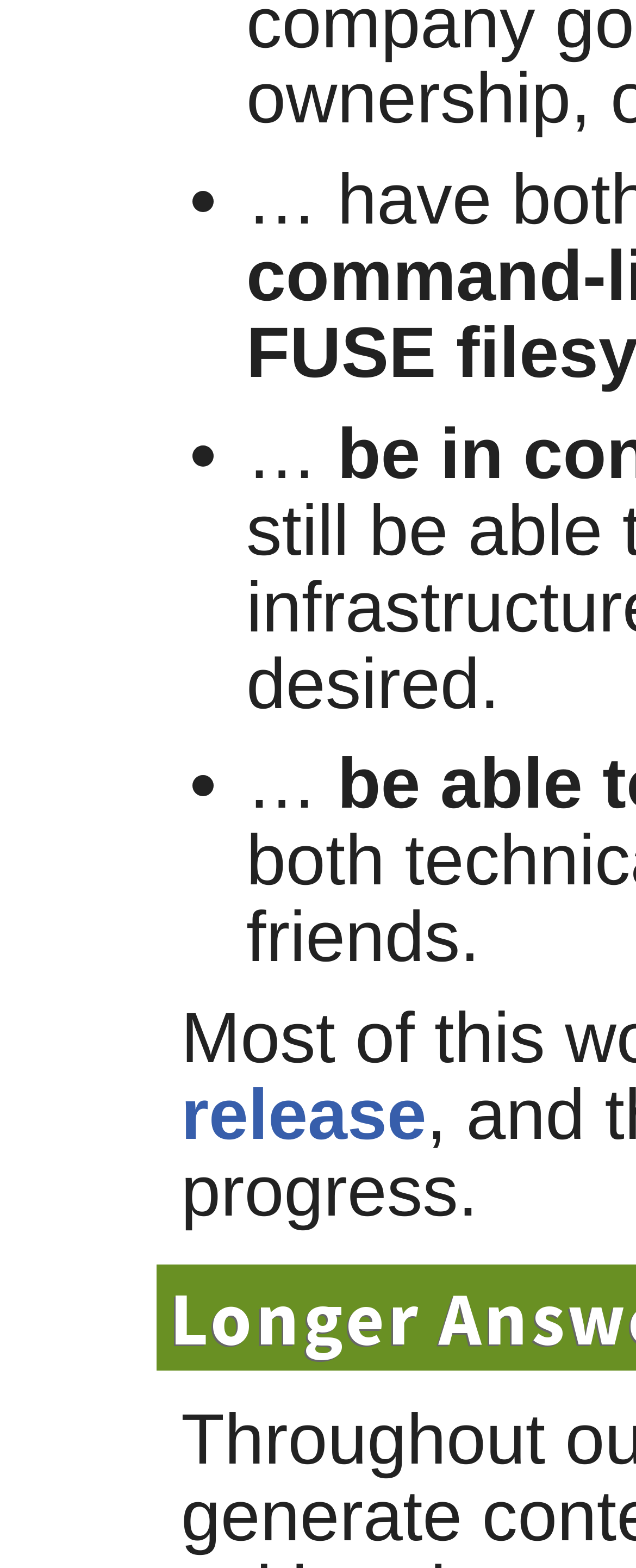Locate the bounding box of the UI element described in the following text: "release".

[0.285, 0.686, 0.671, 0.737]